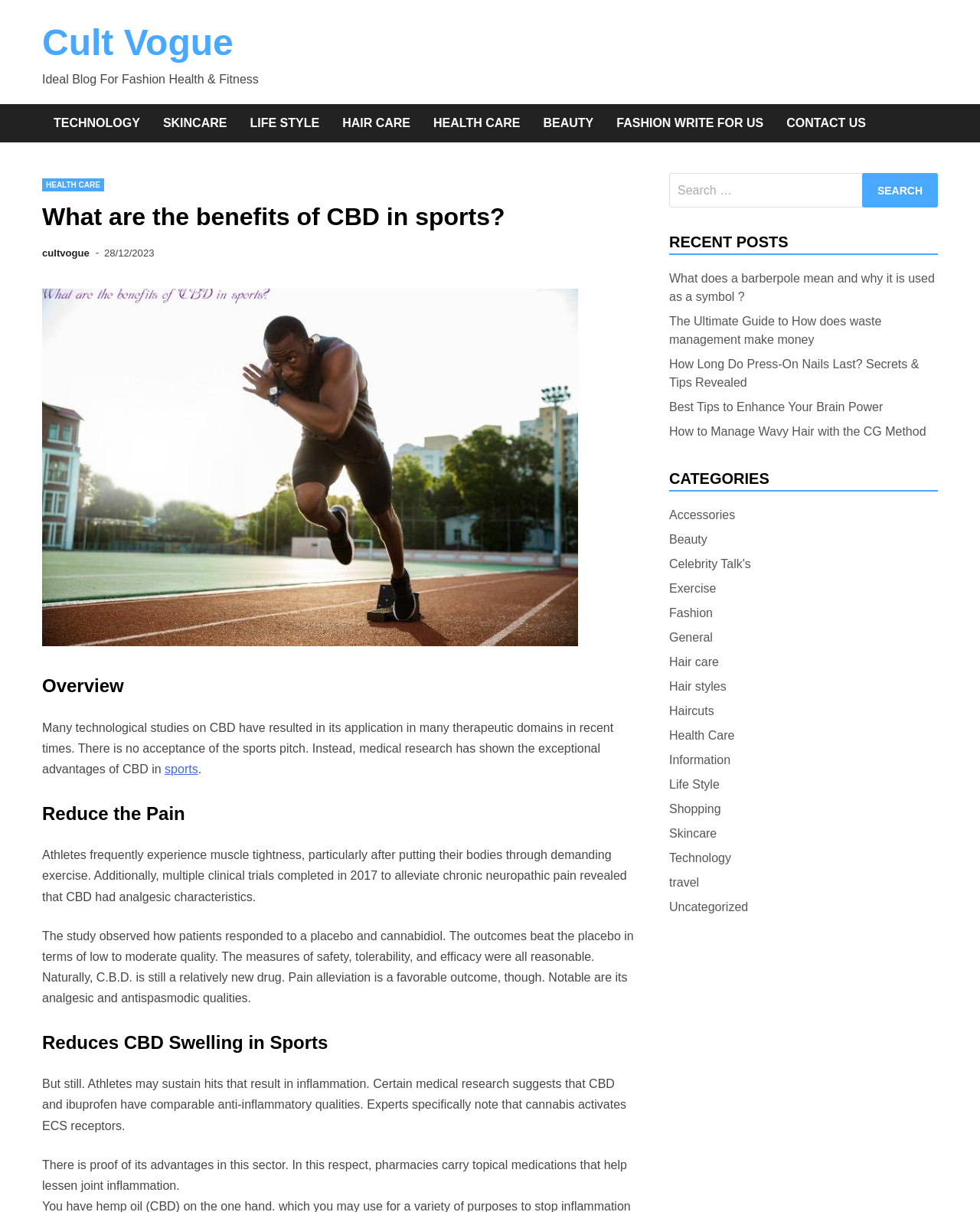Look at the image and give a detailed response to the following question: What is the name of the blog?

The name of the blog can be found in the top-left corner of the webpage, where it says 'What are the benefits of CBD in sports? - Cult Vogue'. This is likely the title of the blog.